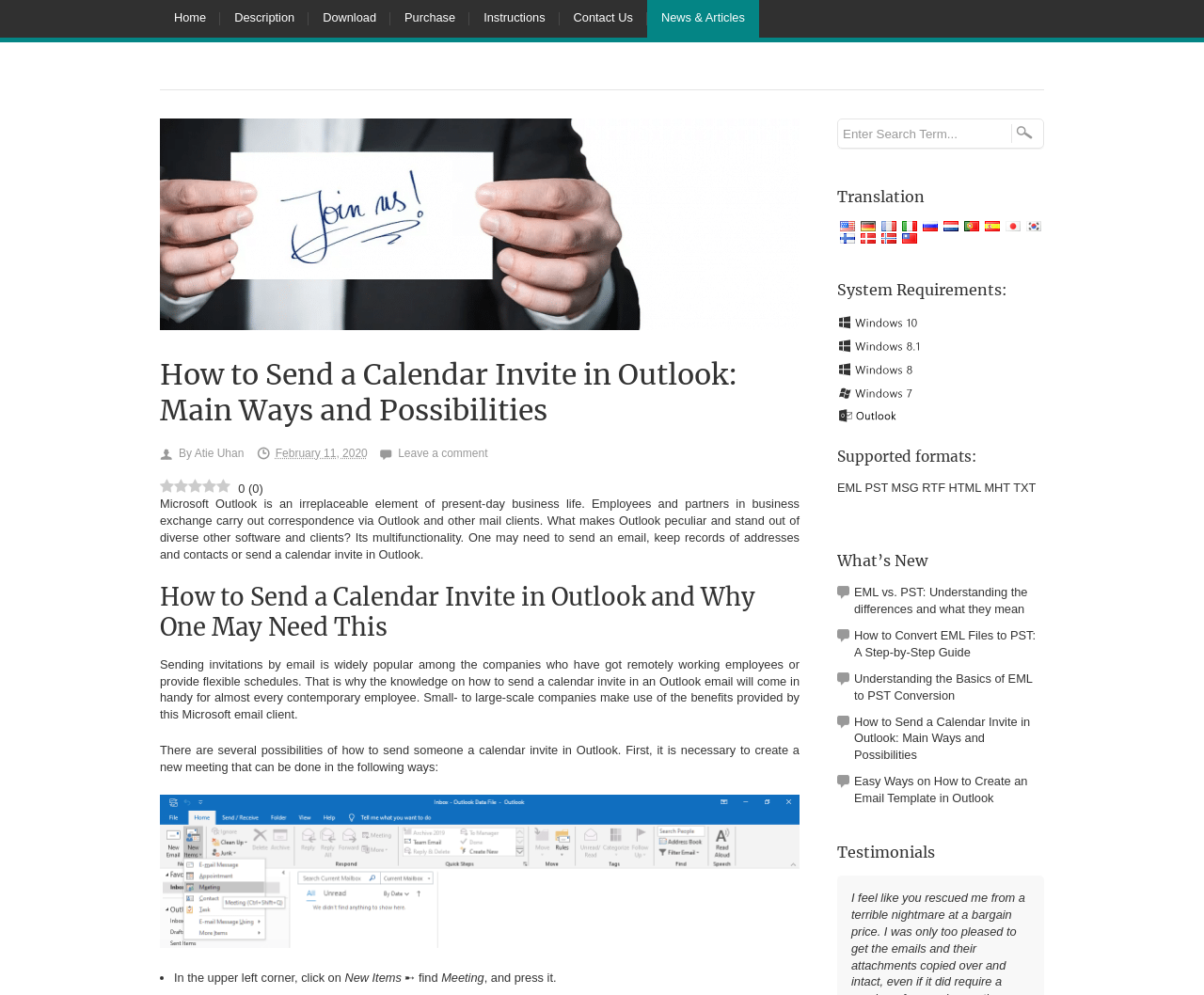Answer the following query with a single word or phrase:
What is the author's name of the article?

Atie Uhan